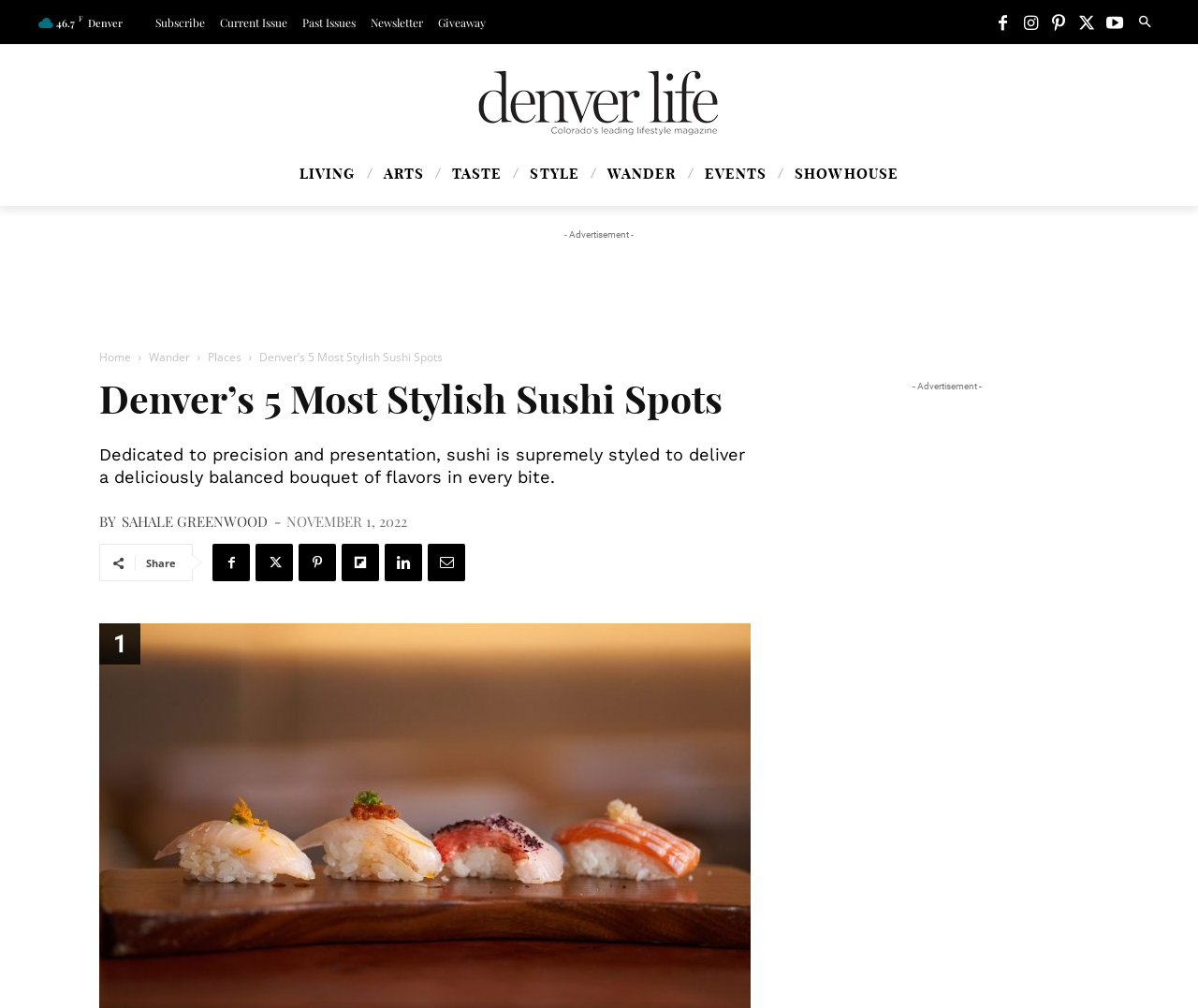Determine the bounding box coordinates (top-left x, top-left y, bottom-right x, bottom-right y) of the UI element described in the following text: aria-label="Ad: Park Meadows"

[0.083, 0.242, 0.917, 0.326]